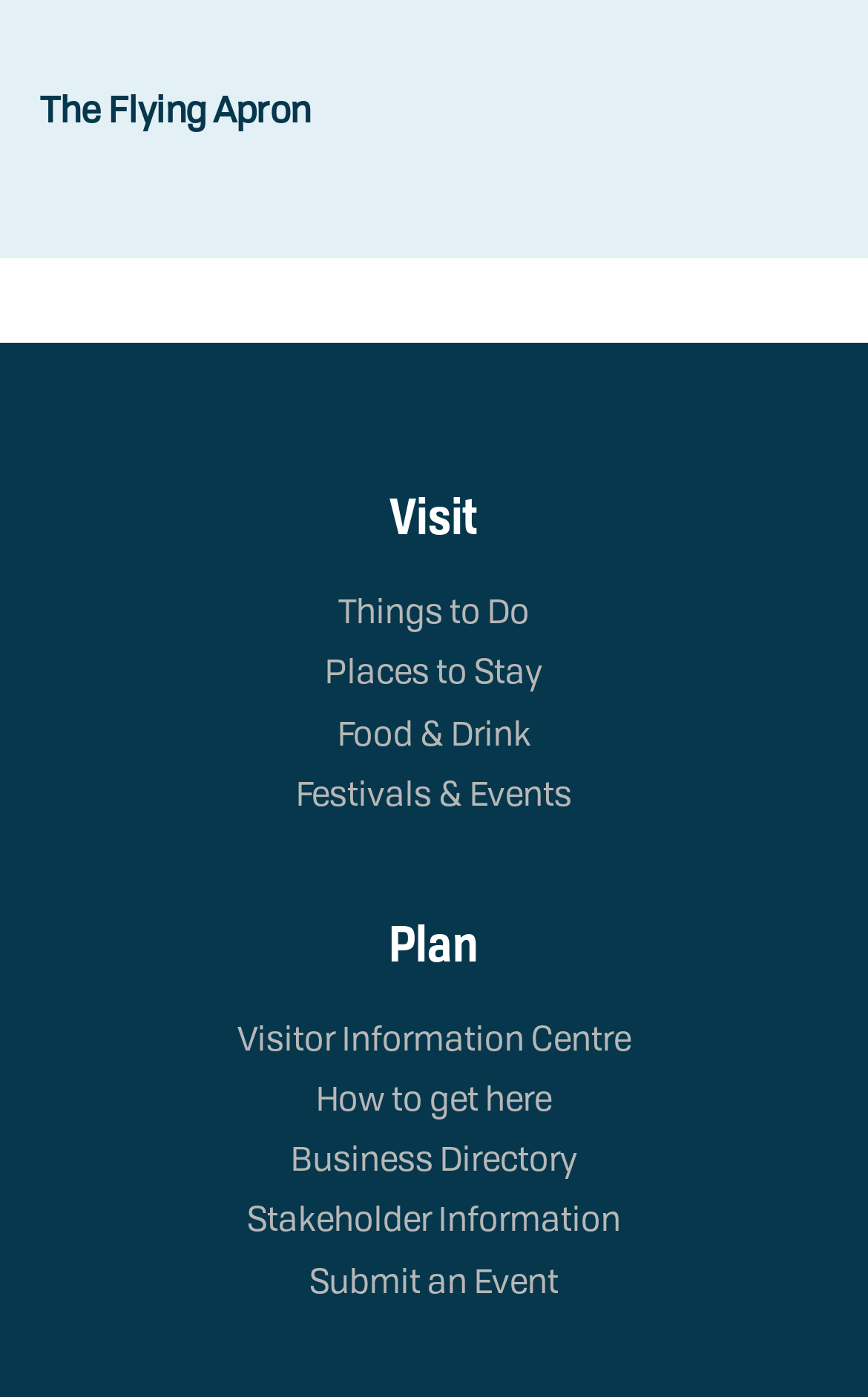Determine the bounding box coordinates of the clickable region to follow the instruction: "Visit the Things to Do page".

[0.39, 0.424, 0.61, 0.453]